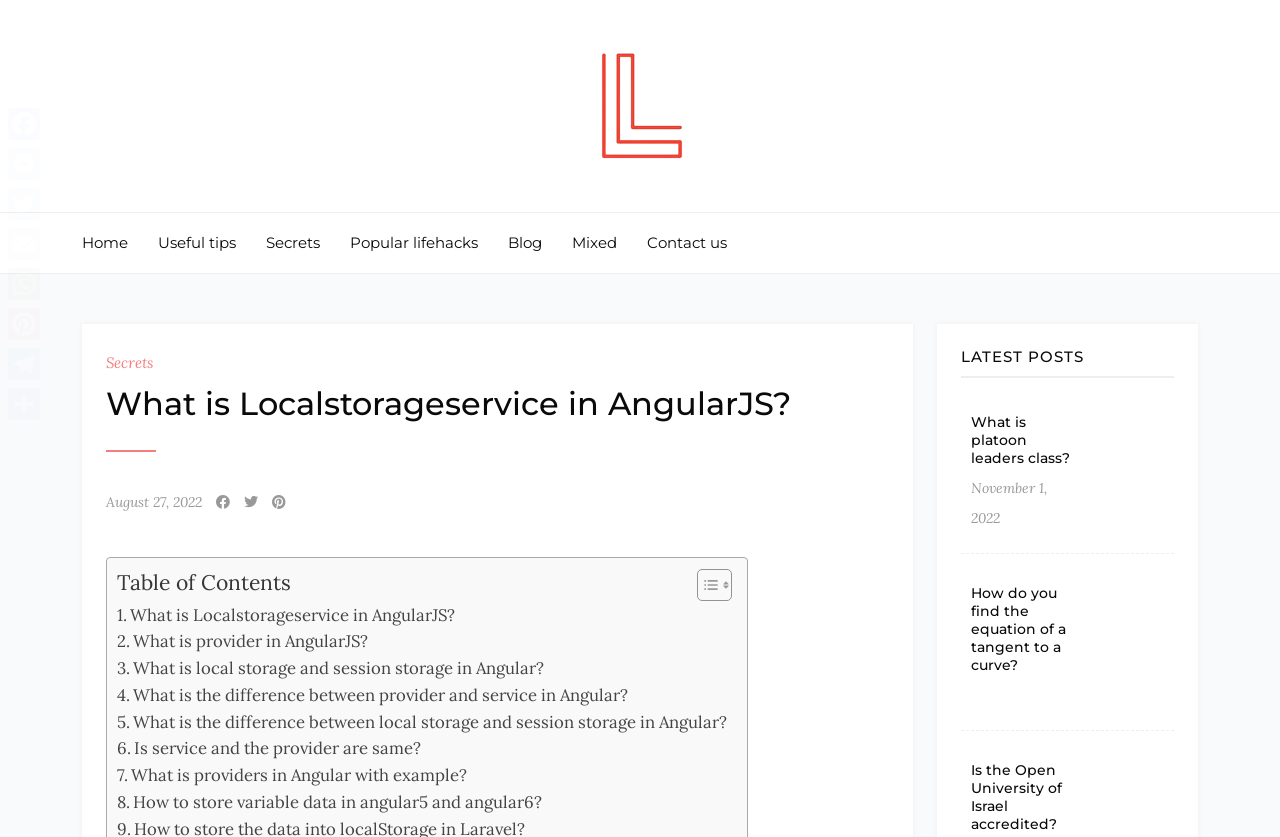Summarize the webpage in an elaborate manner.

This webpage is about explaining what Localstorageservice is in AngularJS. At the top, there is a logo of Locke-movie.com, which is also a link. Below the logo, there are several navigation links, including "Home", "Useful tips", "Secrets", "Popular lifehacks", "Blog", "Mixed", and "Contact us". 

The main content of the webpage is divided into two sections. The first section is about the explanation of Localstorageservice in AngularJS, which is headed by a title "What is Localstorageservice in AngularJS?". Below the title, there is a table of contents with several links to different parts of the explanation. The explanation itself is divided into several sections, each with a heading and a link to the specific topic.

The second section is headed by "LATEST POSTS" and contains two articles. Each article has a heading, a link to the article, and a date. The articles are about different topics, including "What is platoon leaders class?" and "How do you find the equation of a tangent to a curve?".

On the left side of the webpage, there are several social media links, including Facebook, Messenger, Twitter, Email, WhatsApp, Pinterest, Telegram, and Share.